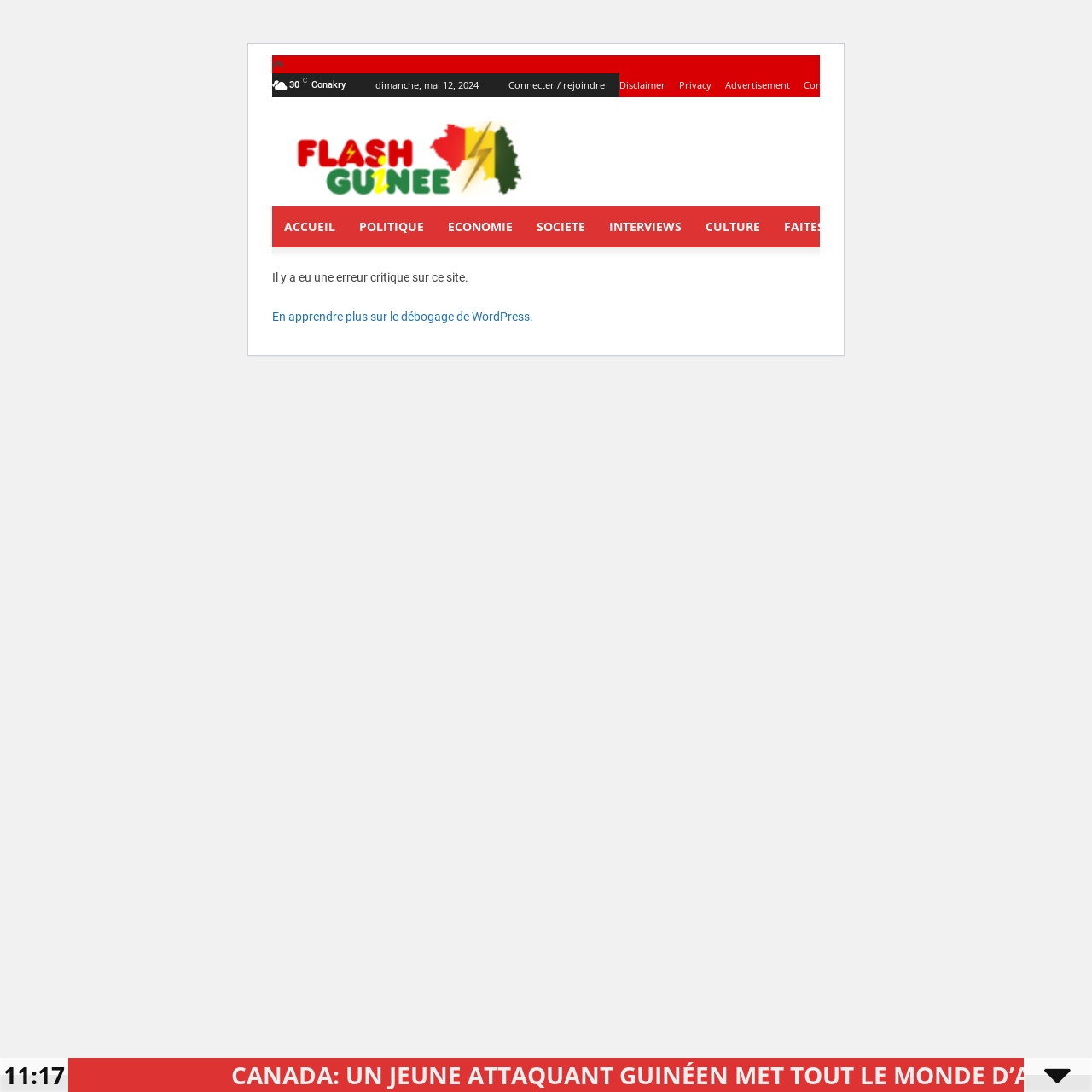Locate the bounding box coordinates of the segment that needs to be clicked to meet this instruction: "Click on the ACCUEIL link".

[0.249, 0.189, 0.318, 0.226]